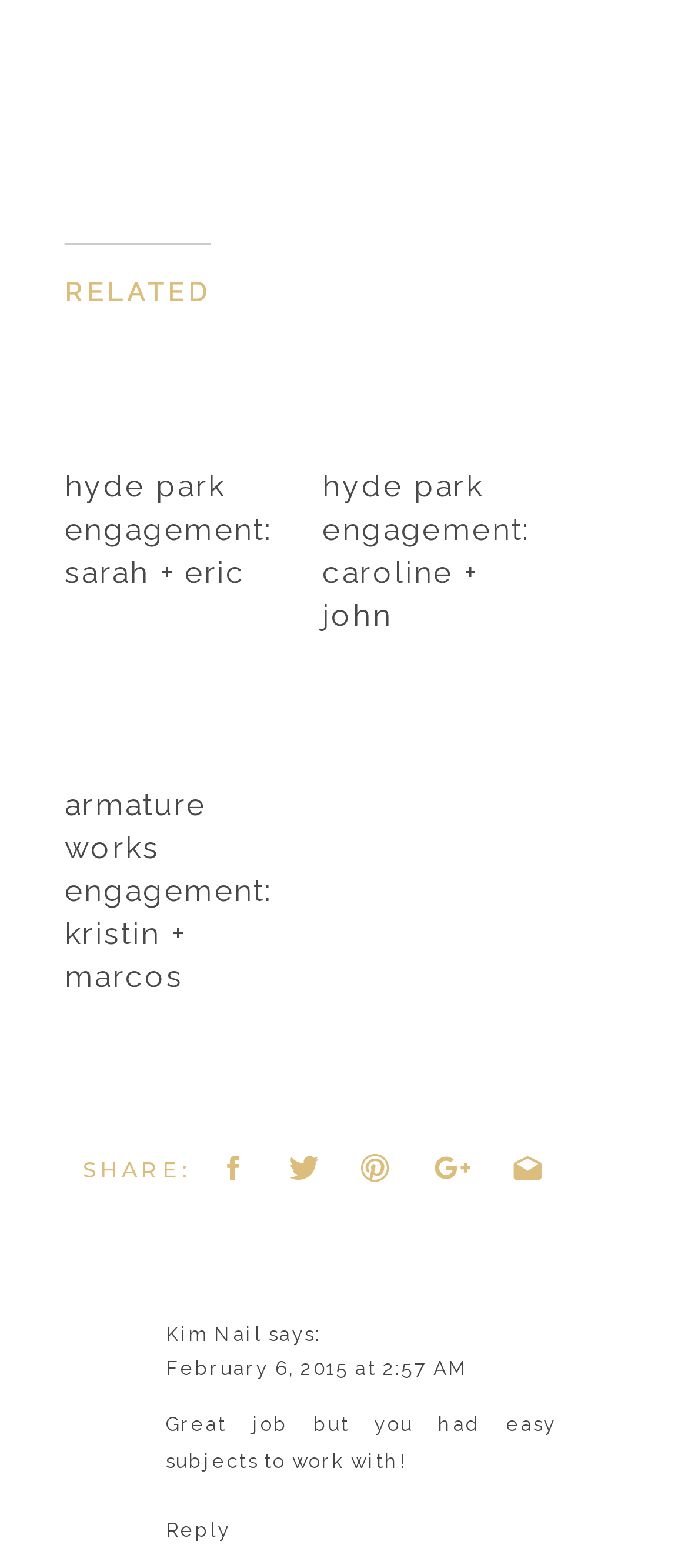Locate the bounding box coordinates of the area you need to click to fulfill this instruction: 'view February 6, 2015 at 2:57 AM'. The coordinates must be in the form of four float numbers ranging from 0 to 1: [left, top, right, bottom].

[0.241, 0.866, 0.682, 0.88]